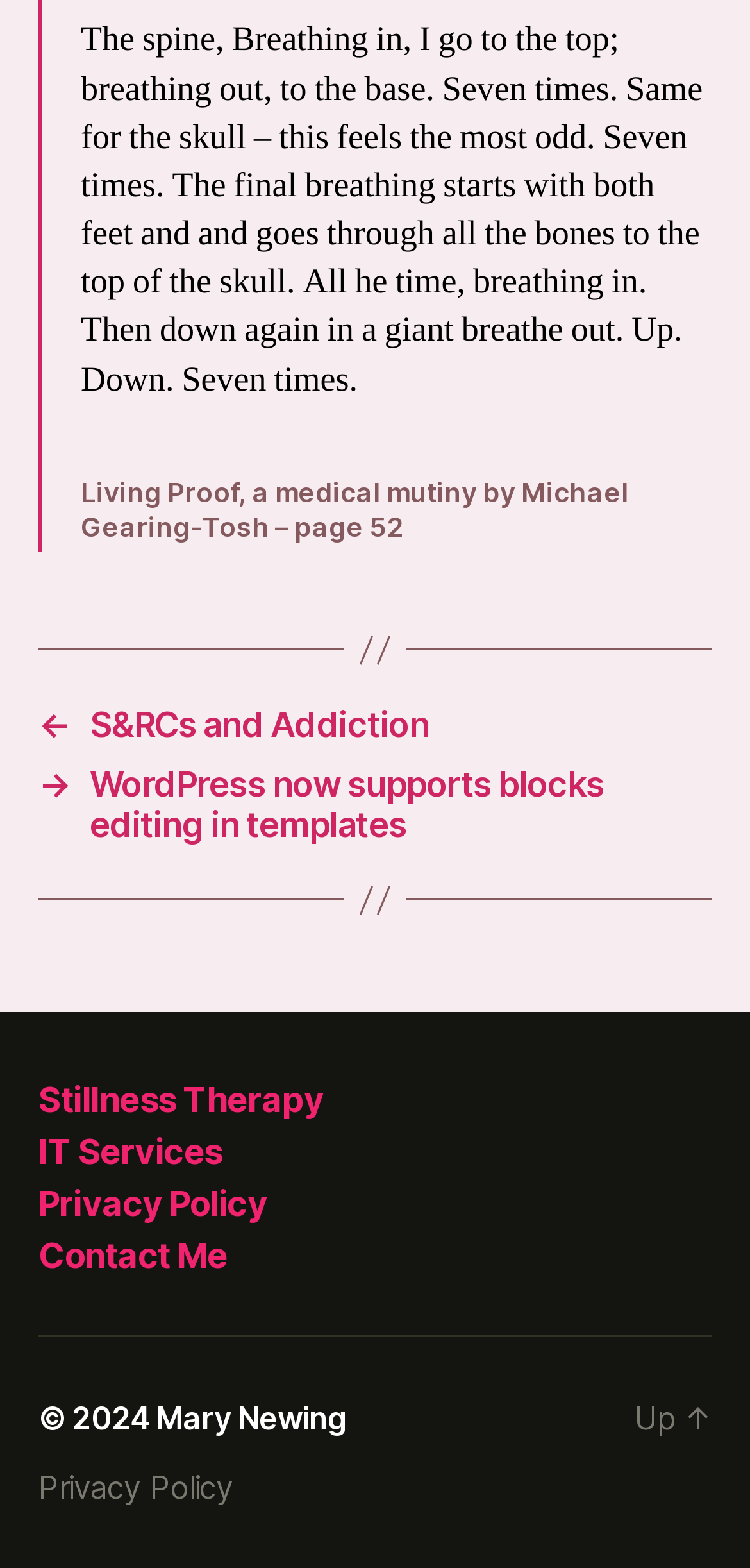Answer succinctly with a single word or phrase:
What is the name of the person mentioned in the webpage? 

Mary Newing